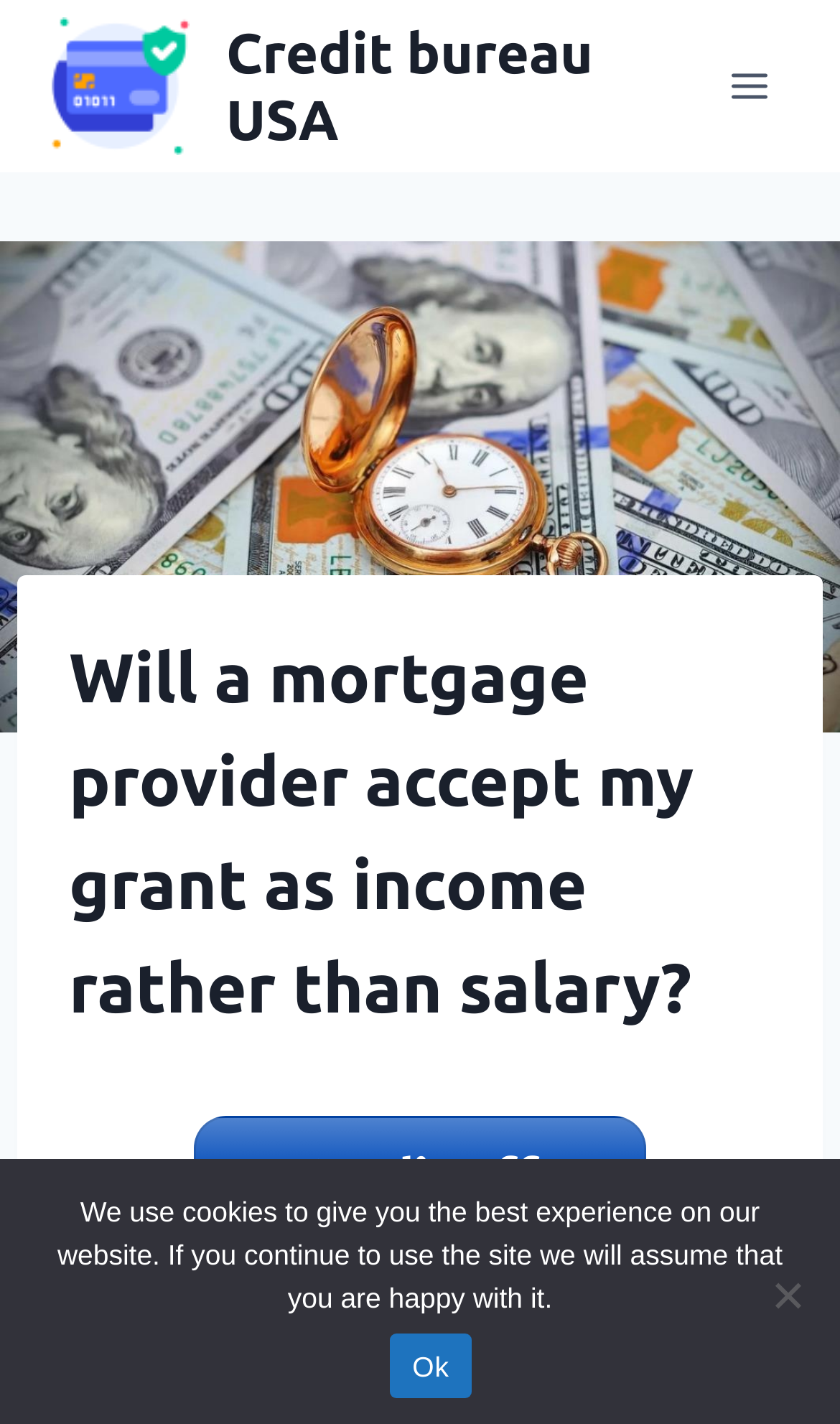Consider the image and give a detailed and elaborate answer to the question: 
What is the topic of the current article?

The topic of the current article can be inferred from the heading 'Will a mortgage provider accept my grant as income rather than salary?' which is prominently displayed on the webpage.